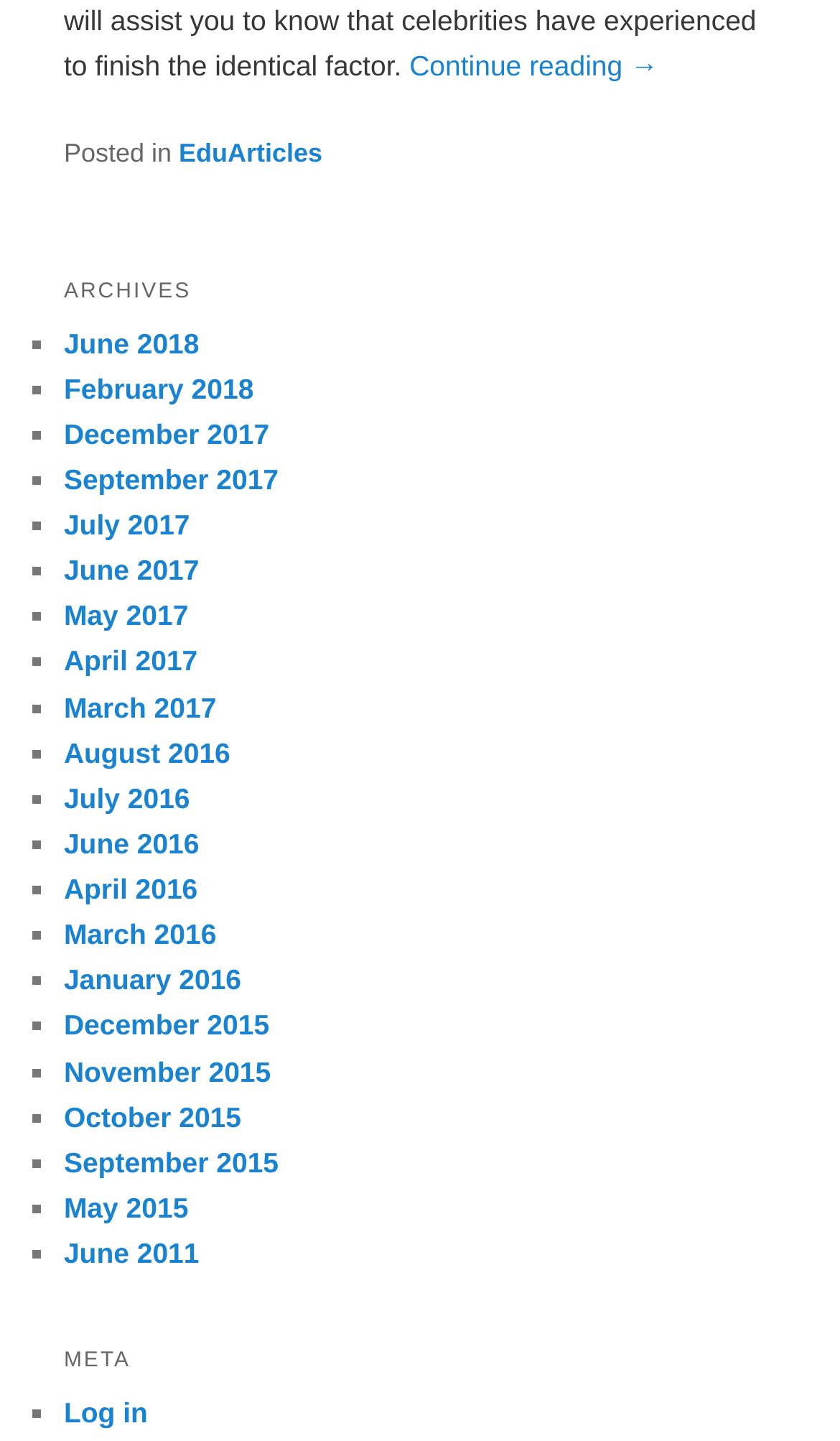Based on the element description: "Continue reading →", identify the UI element and provide its bounding box coordinates. Use four float numbers between 0 and 1, [left, top, right, bottom].

[0.487, 0.034, 0.784, 0.057]